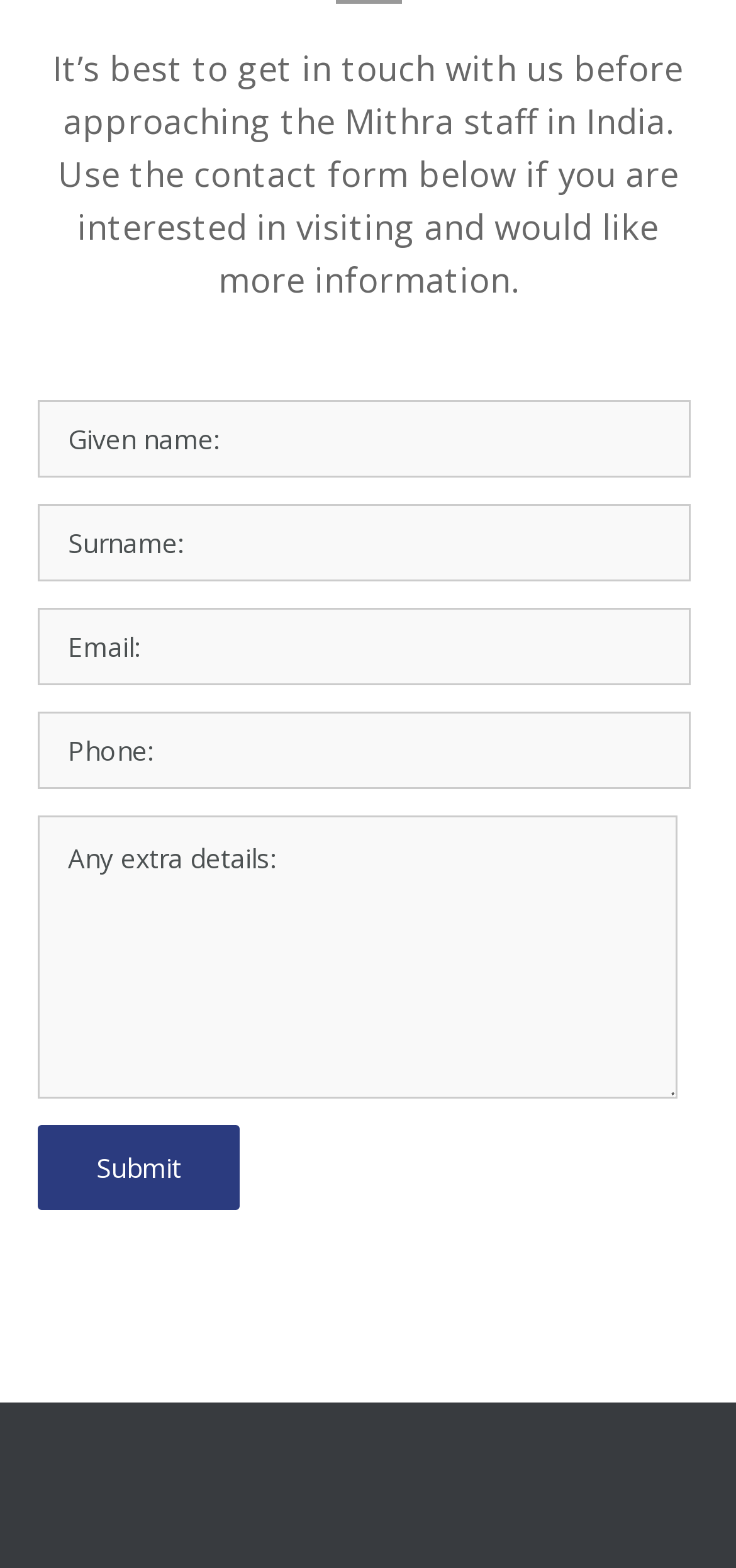Give the bounding box coordinates for the element described as: "name="contact_message" placeholder="Any extra details:"".

[0.051, 0.52, 0.921, 0.701]